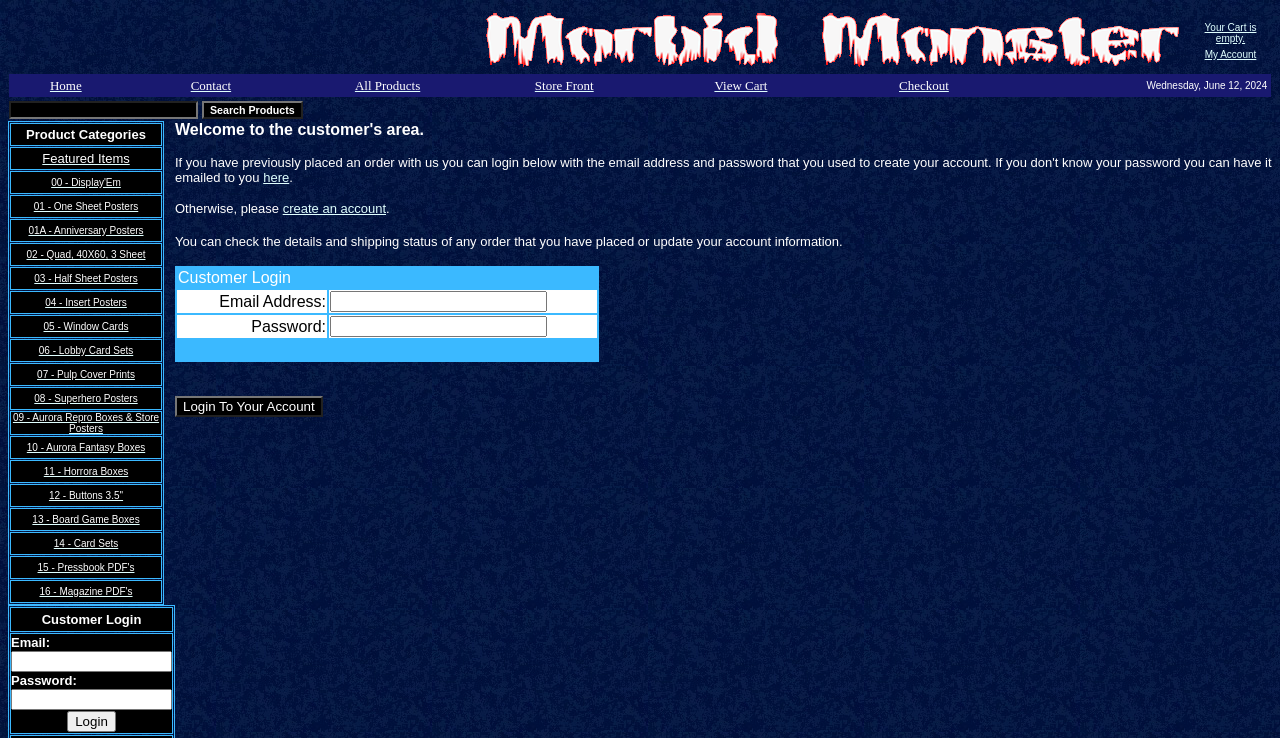Find the bounding box coordinates of the element you need to click on to perform this action: 'Search for products'. The coordinates should be represented by four float values between 0 and 1, in the format [left, top, right, bottom].

[0.007, 0.137, 0.155, 0.161]